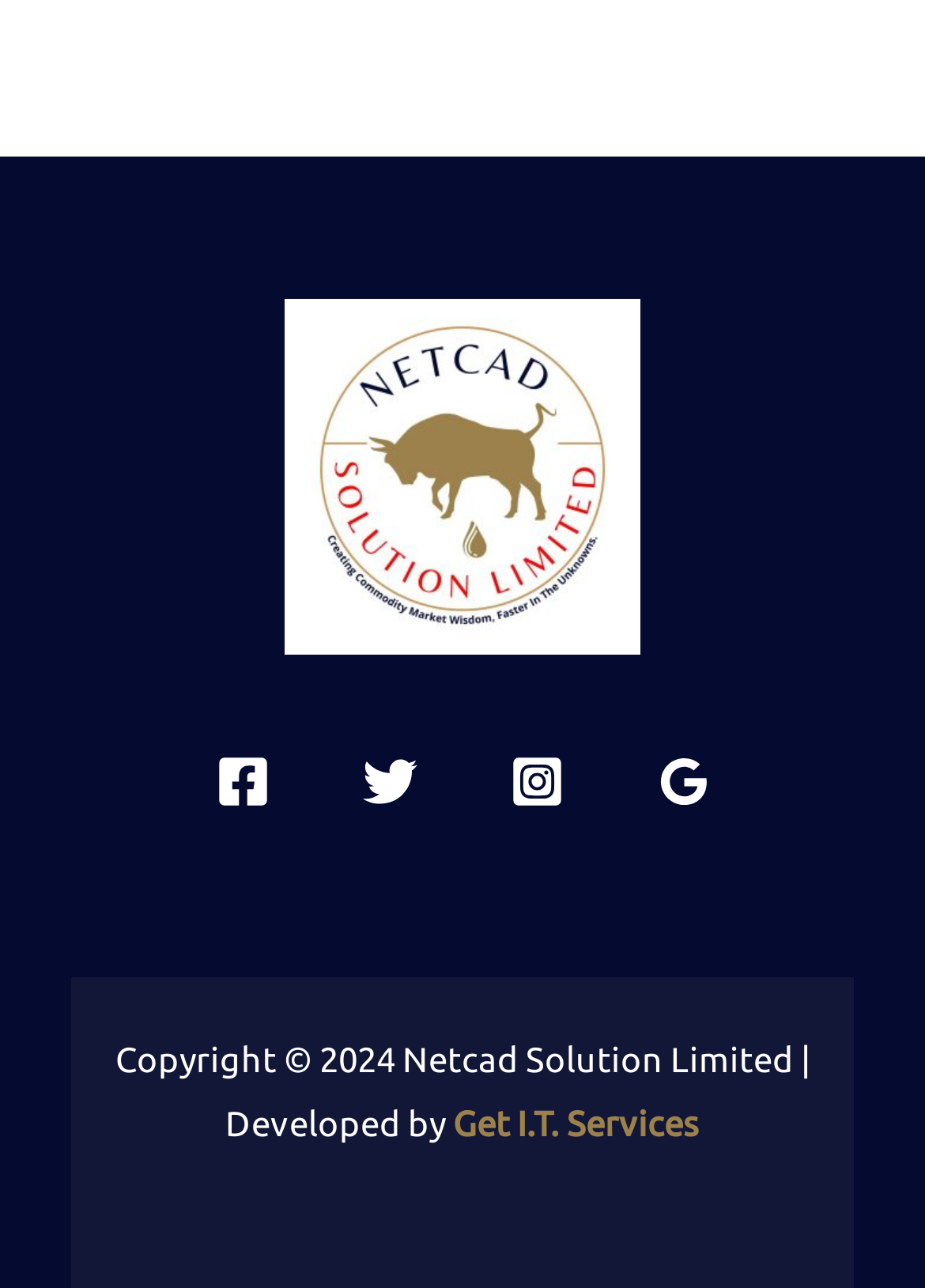Please provide the bounding box coordinates for the UI element as described: "Google Reviews". The coordinates must be four floats between 0 and 1, represented as [left, top, right, bottom].

[0.709, 0.586, 0.768, 0.629]